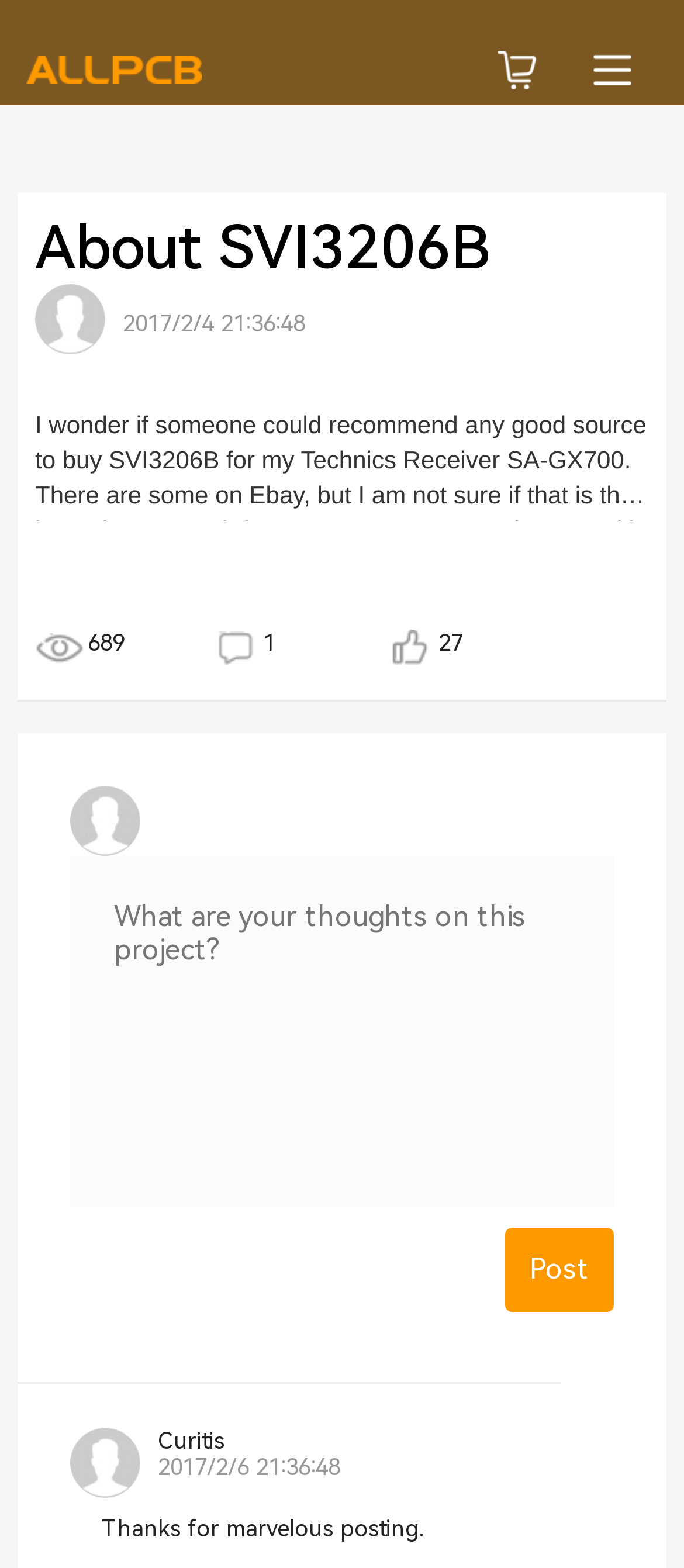Answer the question using only a single word or phrase: 
How many comments are there on this webpage?

2